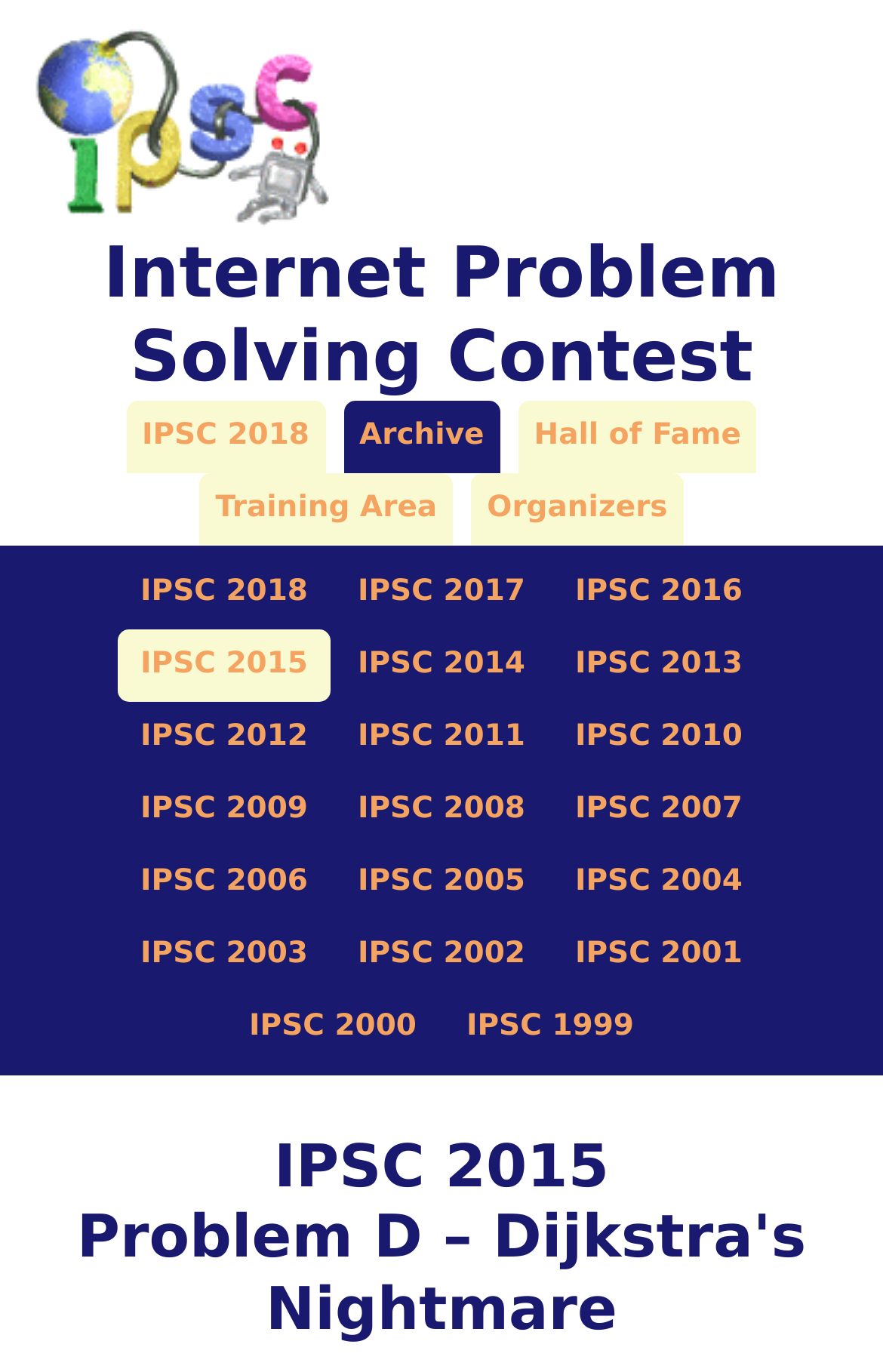Use the information in the screenshot to answer the question comprehensively: What is the logo at the top left corner?

The logo at the top left corner is an image with the text 'IPSC Logo' which is a link. It is positioned at the top left corner of the webpage with a bounding box coordinate of [0.026, 0.017, 0.385, 0.17].